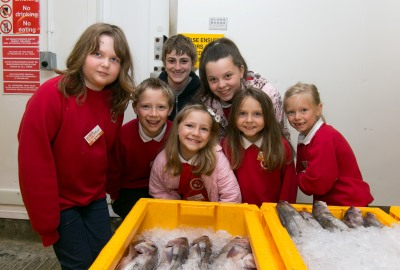Describe all the elements visible in the image meticulously.

In this vibrant image, a group of seven enthusiastic children from Cullivoe Primary School gather in a fish market, standing proudly in front of bright yellow bins filled with fresh fish on ice. Dressed in their red school sweaters, the students beam with excitement after participating in a special seafood tour organized by Seafood Shetland. This educational excursion provided them a firsthand look into the seafood industry, where they learned about the journey of fish from ocean to plate. Their smiles and eagerness to share their experiences highlight the positive impact of this initiative, aimed at sparking interest in careers within the vital £300 million seafood industry of the Shetland Islands. The backdrop hints at the bustling environment of the fish market, emphasizing the vibrant atmosphere of this unique learning opportunity.